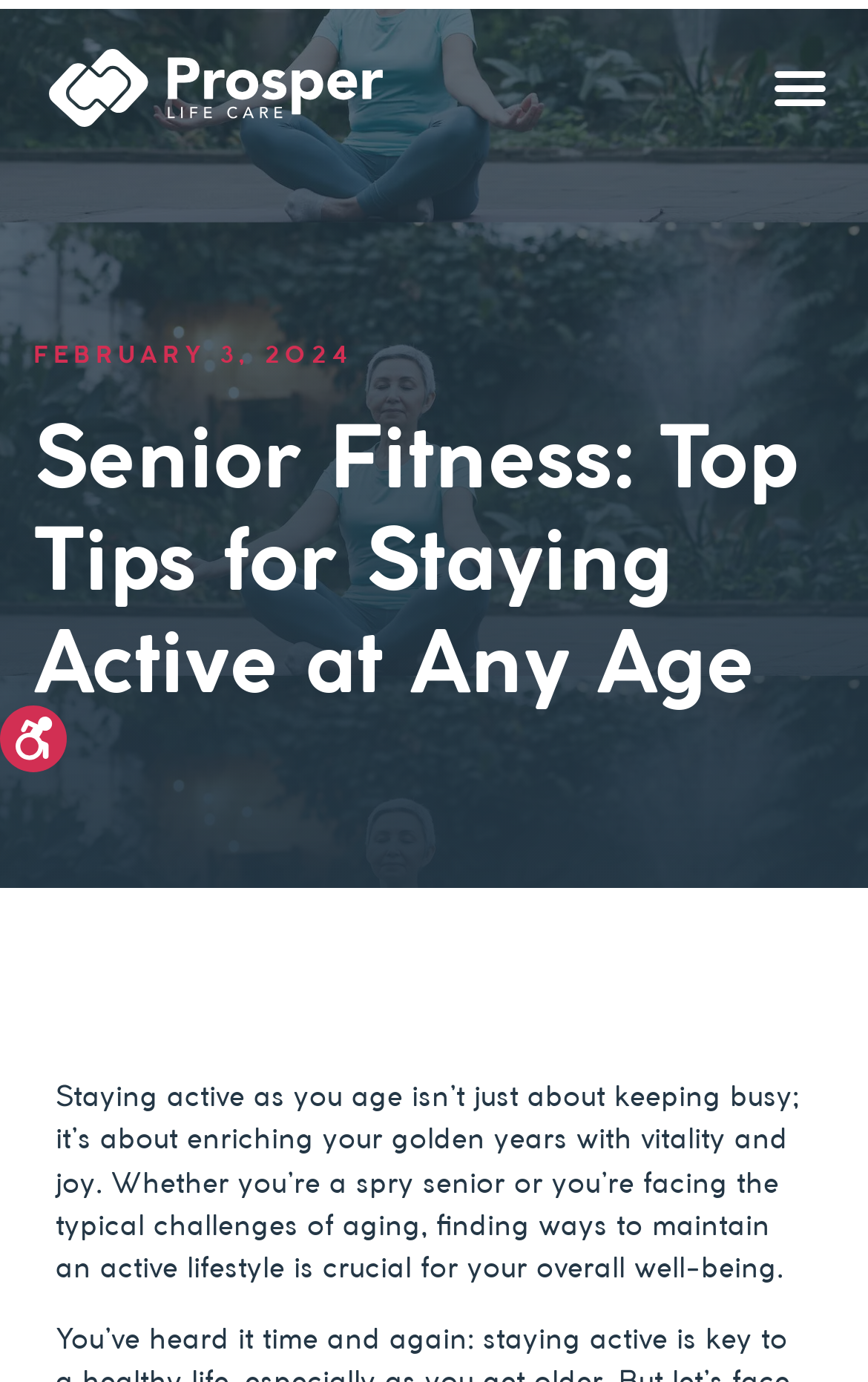Respond to the question with just a single word or phrase: 
What is the purpose of staying active as you age?

Enriching golden years